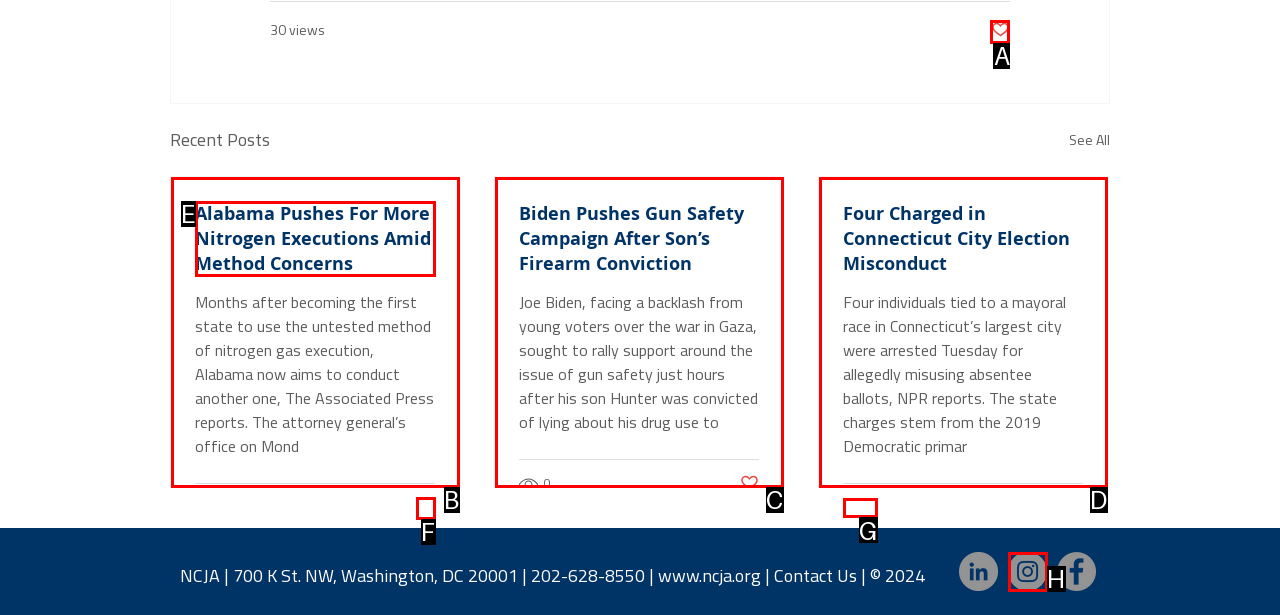Indicate which UI element needs to be clicked to fulfill the task: Click the 'Post not marked as liked' button
Answer with the letter of the chosen option from the available choices directly.

A